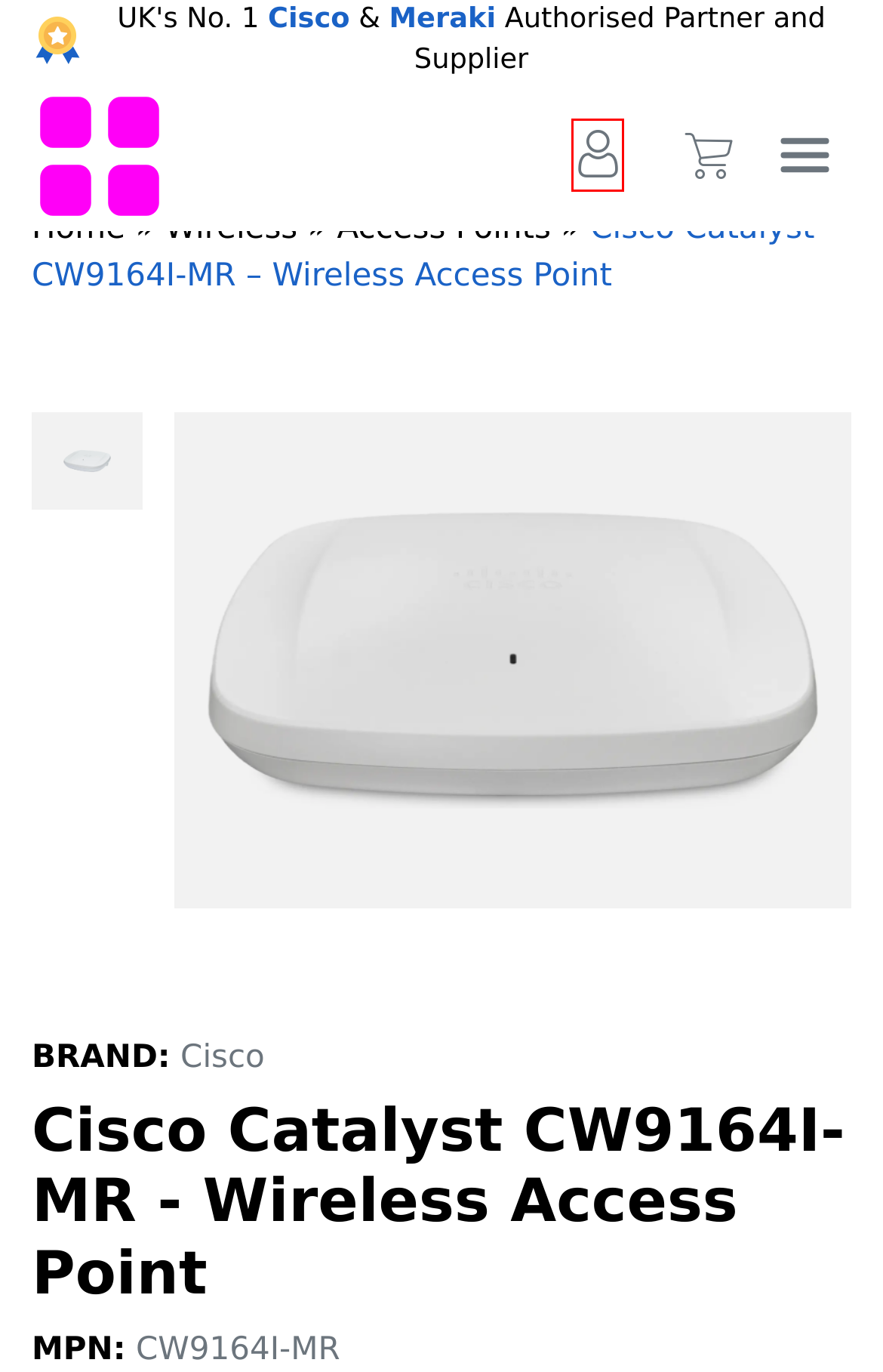Please examine the screenshot provided, which contains a red bounding box around a UI element. Select the webpage description that most accurately describes the new page displayed after clicking the highlighted element. Here are the candidates:
A. Basket page - Cisco and Meraki - Cloud Appliances UK
B. IT Support and Cisco Consulting Services in London and the UK
C. Contact Us page - Cisco and Meraki - Cloud Appliances UK
D. My account page - Cisco and Meraki - Cloud Appliances UK
E. Wireless - Cisco and Meraki - Cloud Appliances UK
F. Access Points - Cisco and Meraki - Cloud Appliances UK
G. Cisco and Meraki Licensing and Hardware - Cisco UK Partner
H. Cisco and Meraki Wireless Network Management in London

D